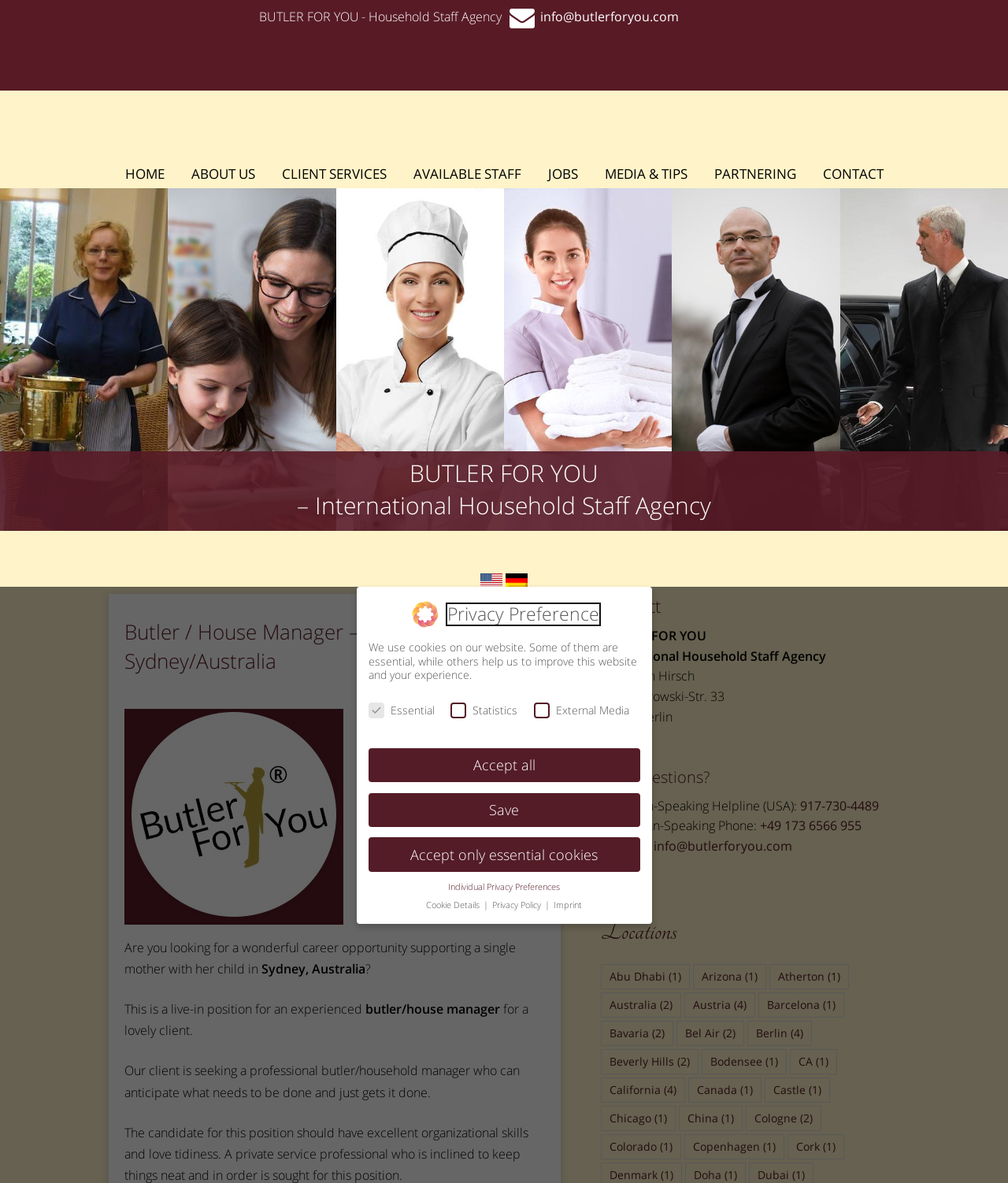Could you provide the bounding box coordinates for the portion of the screen to click to complete this instruction: "View Australia job locations"?

[0.596, 0.343, 0.676, 0.364]